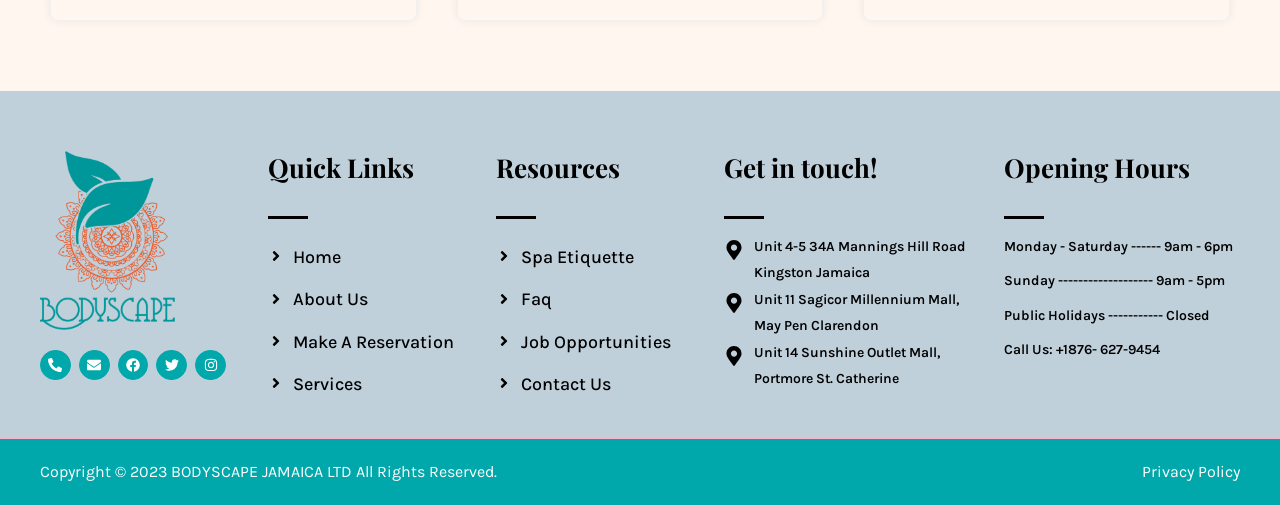Please find the bounding box for the UI component described as follows: "Make A Reservation".

[0.209, 0.651, 0.372, 0.703]